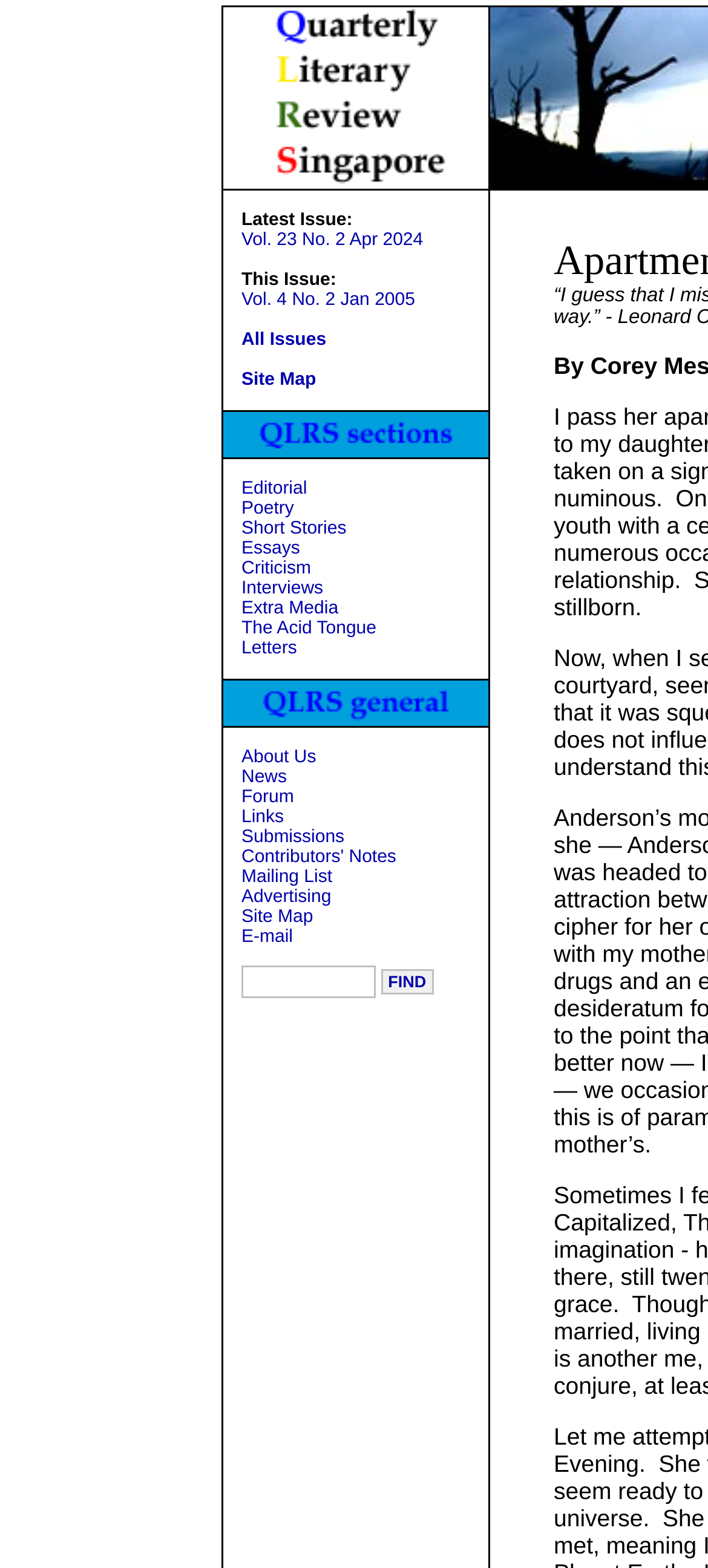Determine the bounding box for the HTML element described here: "name="search"". The coordinates should be given as [left, top, right, bottom] with each number being a float between 0 and 1.

[0.341, 0.616, 0.531, 0.637]